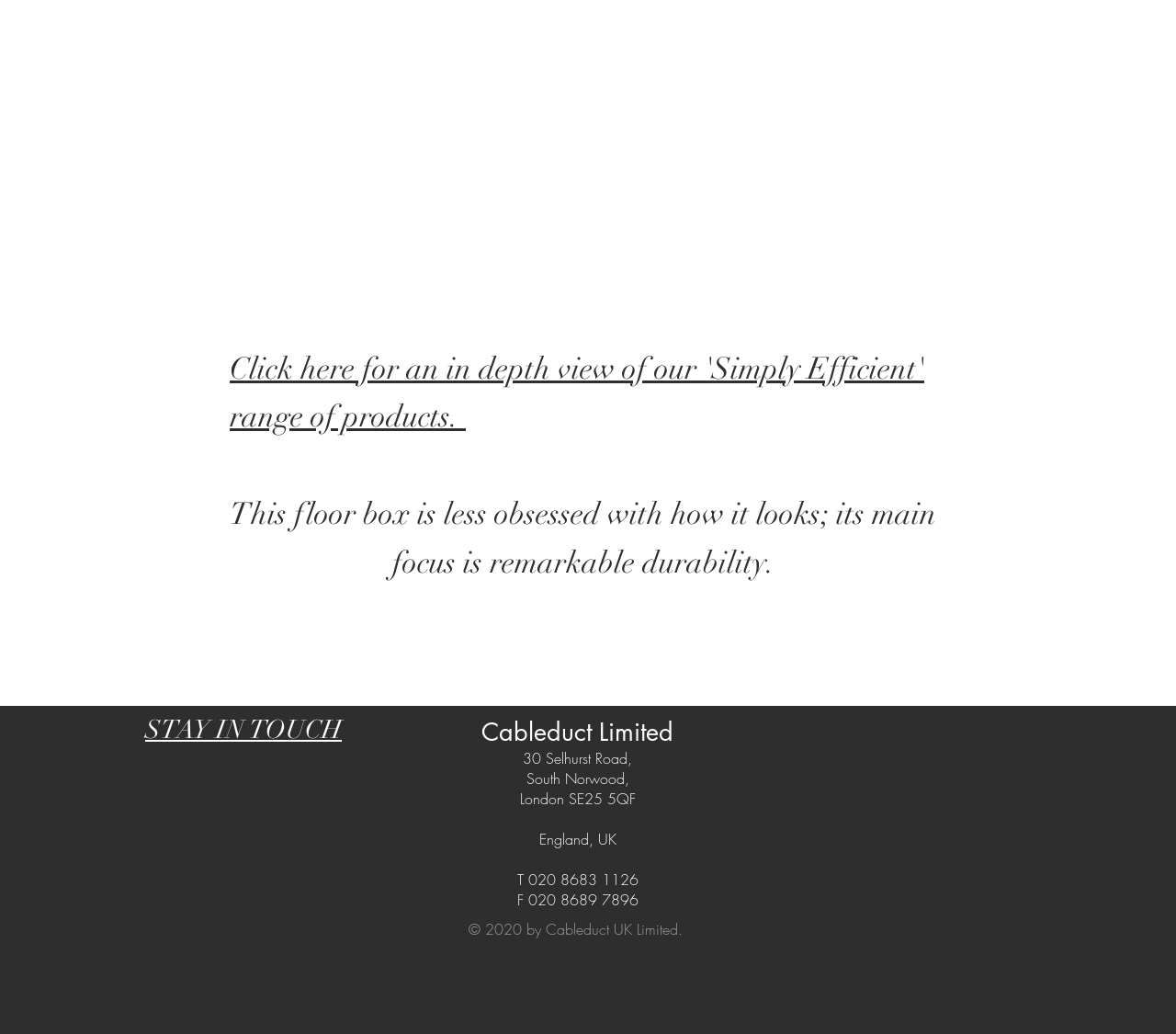Respond to the question below with a concise word or phrase:
What is the name of the company?

Cableduct Limited